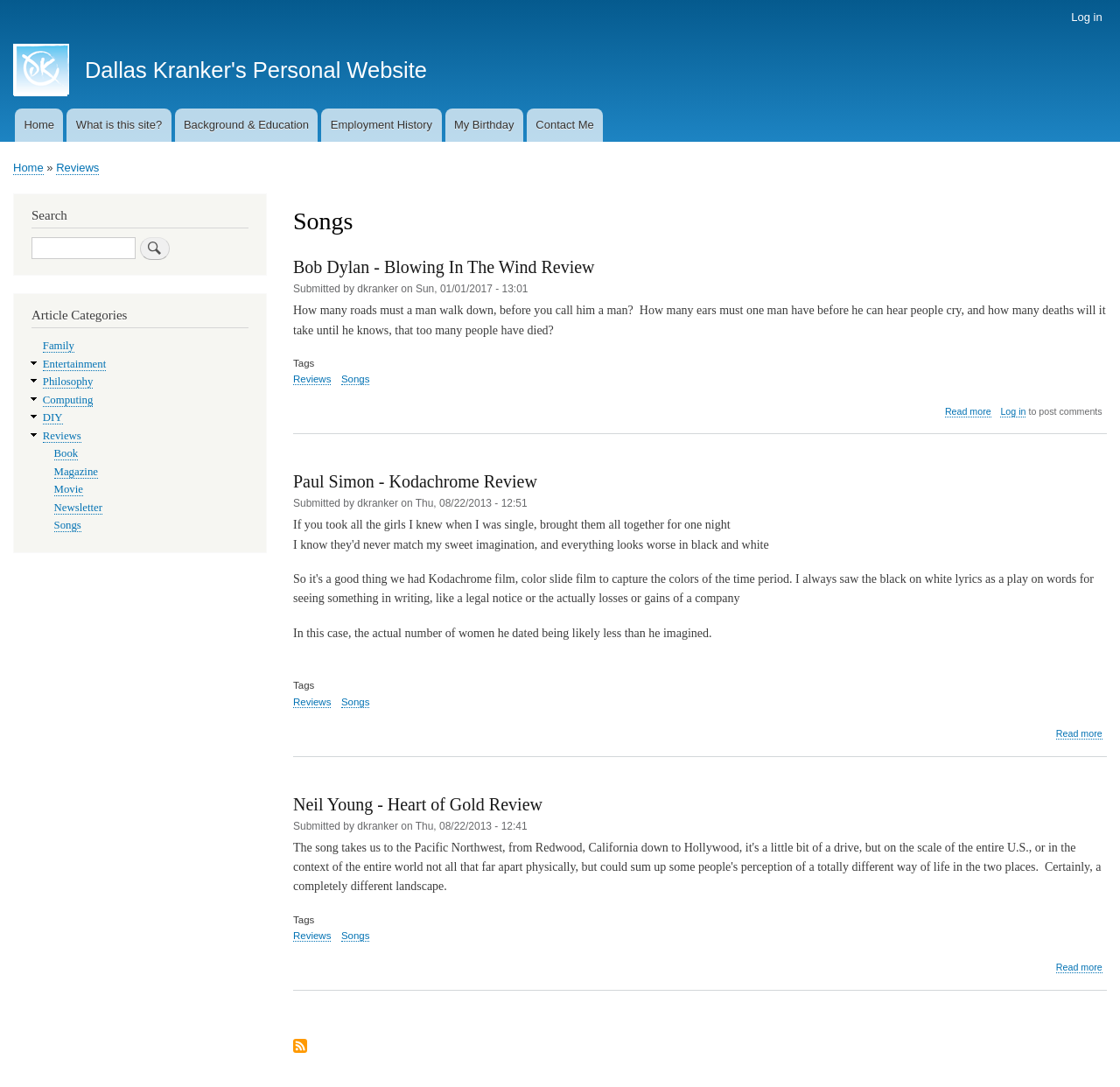Please give a short response to the question using one word or a phrase:
How many song reviews are displayed on the webpage?

3